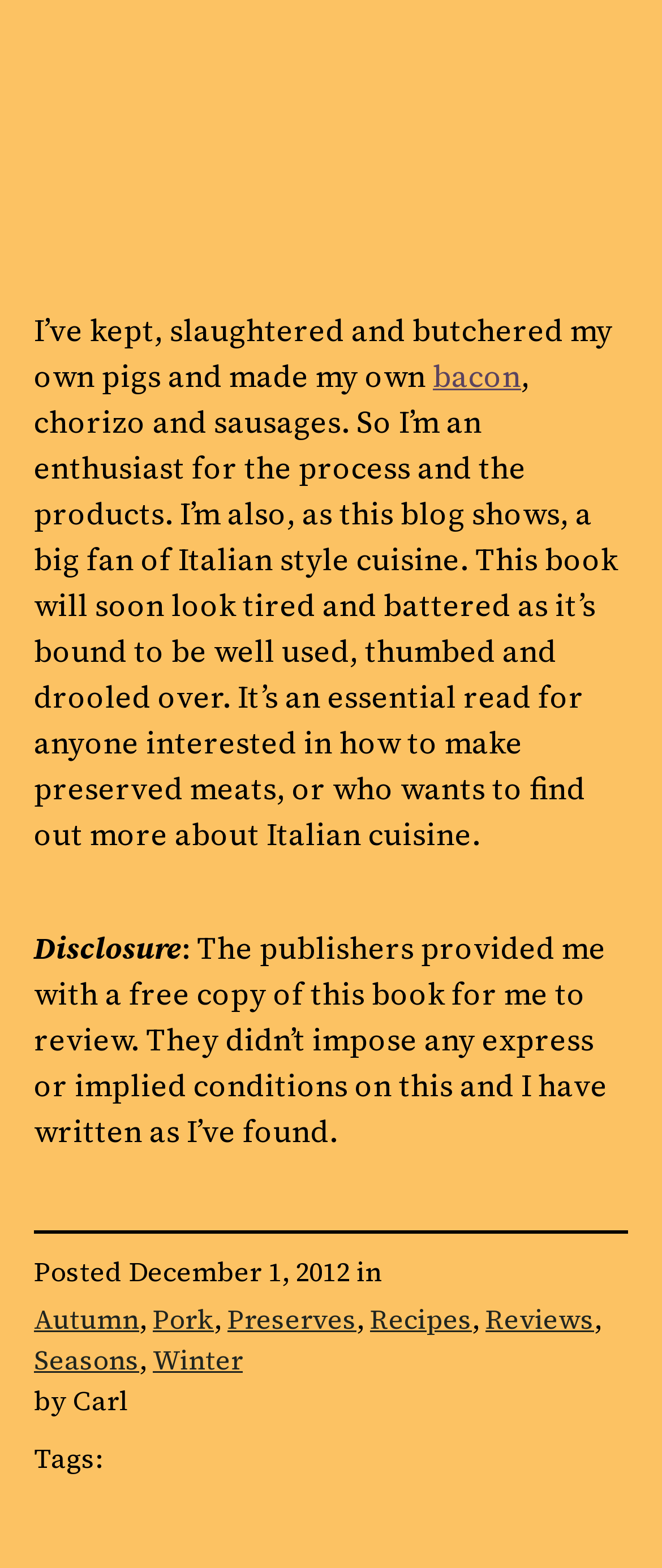What is the author's experience with pigs?
Provide a thorough and detailed answer to the question.

The author mentions in the text that they have kept, slaughtered, and butchered their own pigs, and also made their own products such as bacon, chorizo, and sausages, indicating their experience with pigs.